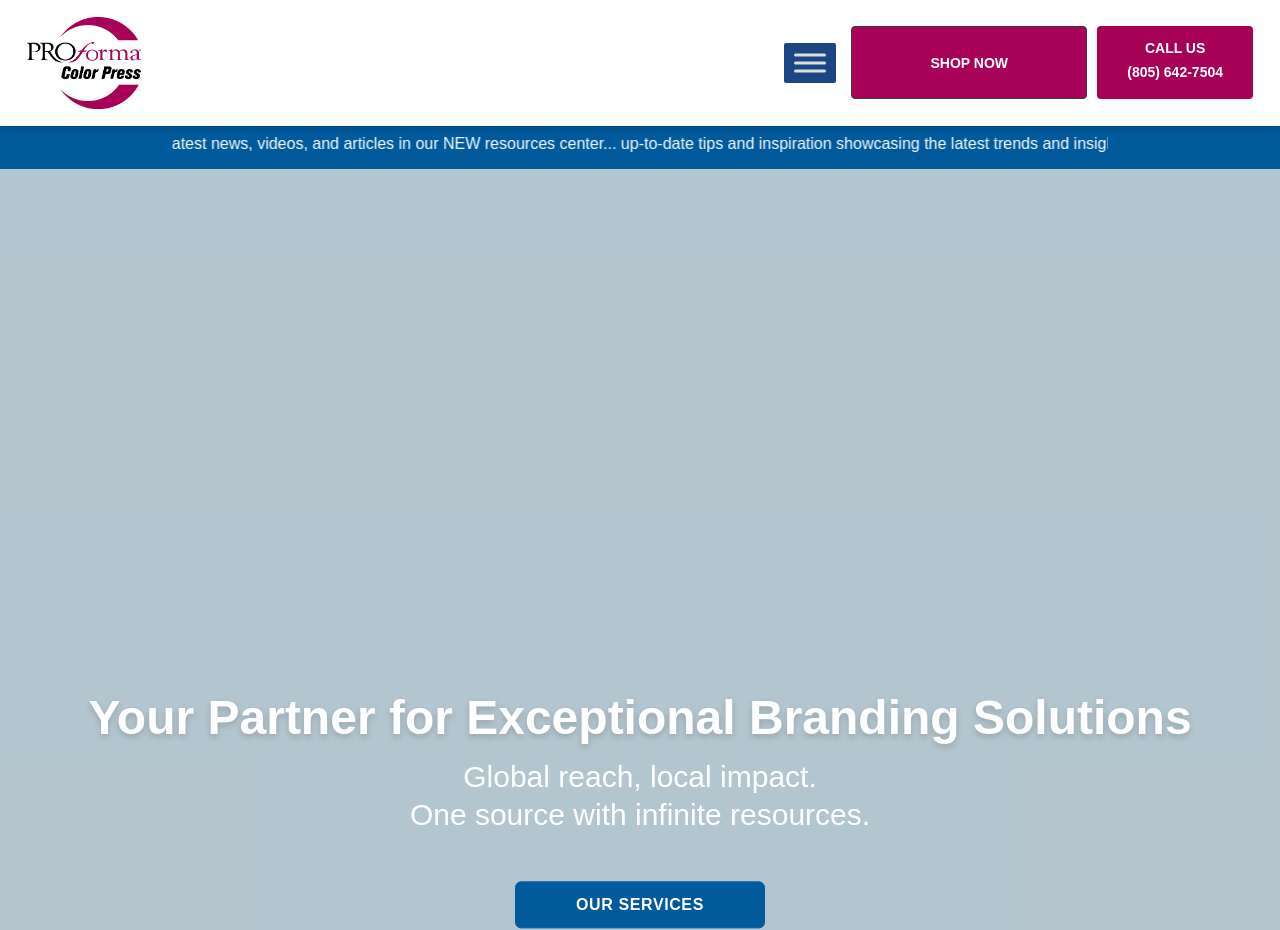Find and generate the main title of the webpage.

Your Partner for Exceptional Branding Solutions